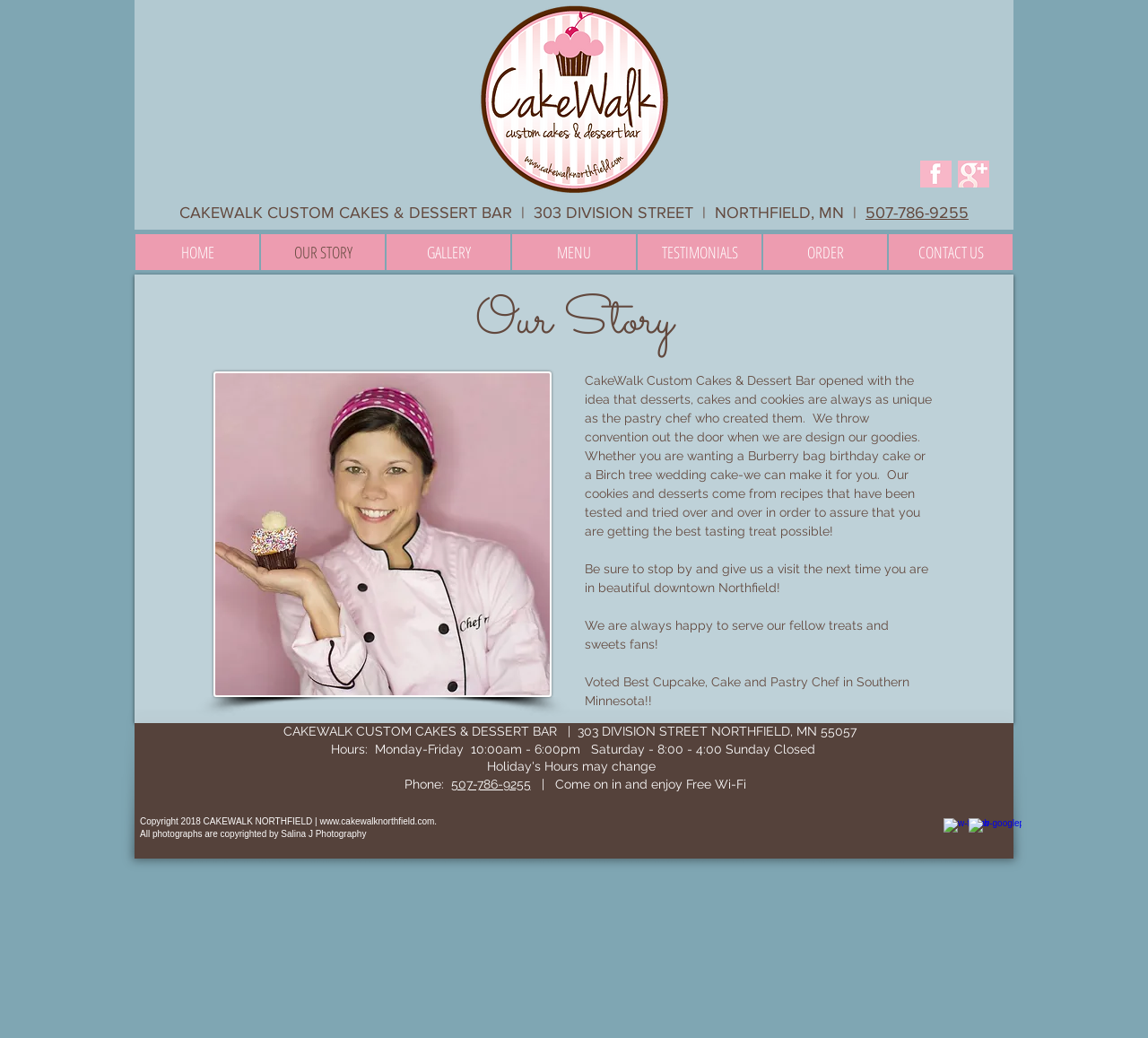Pinpoint the bounding box coordinates of the clickable element to carry out the following instruction: "Visit the home page."

[0.118, 0.226, 0.226, 0.26]